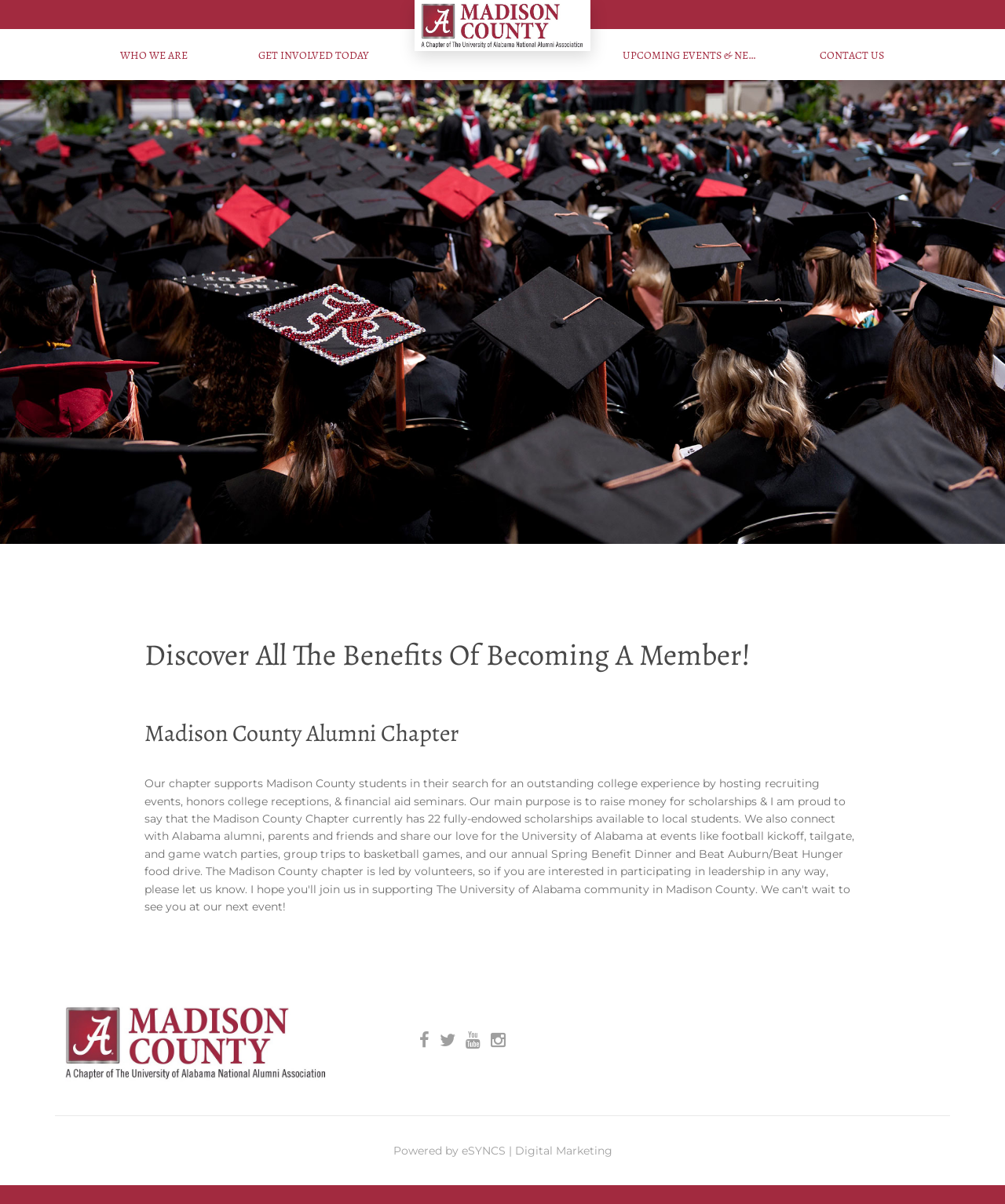How many links are in the top navigation bar?
Identify the answer in the screenshot and reply with a single word or phrase.

4